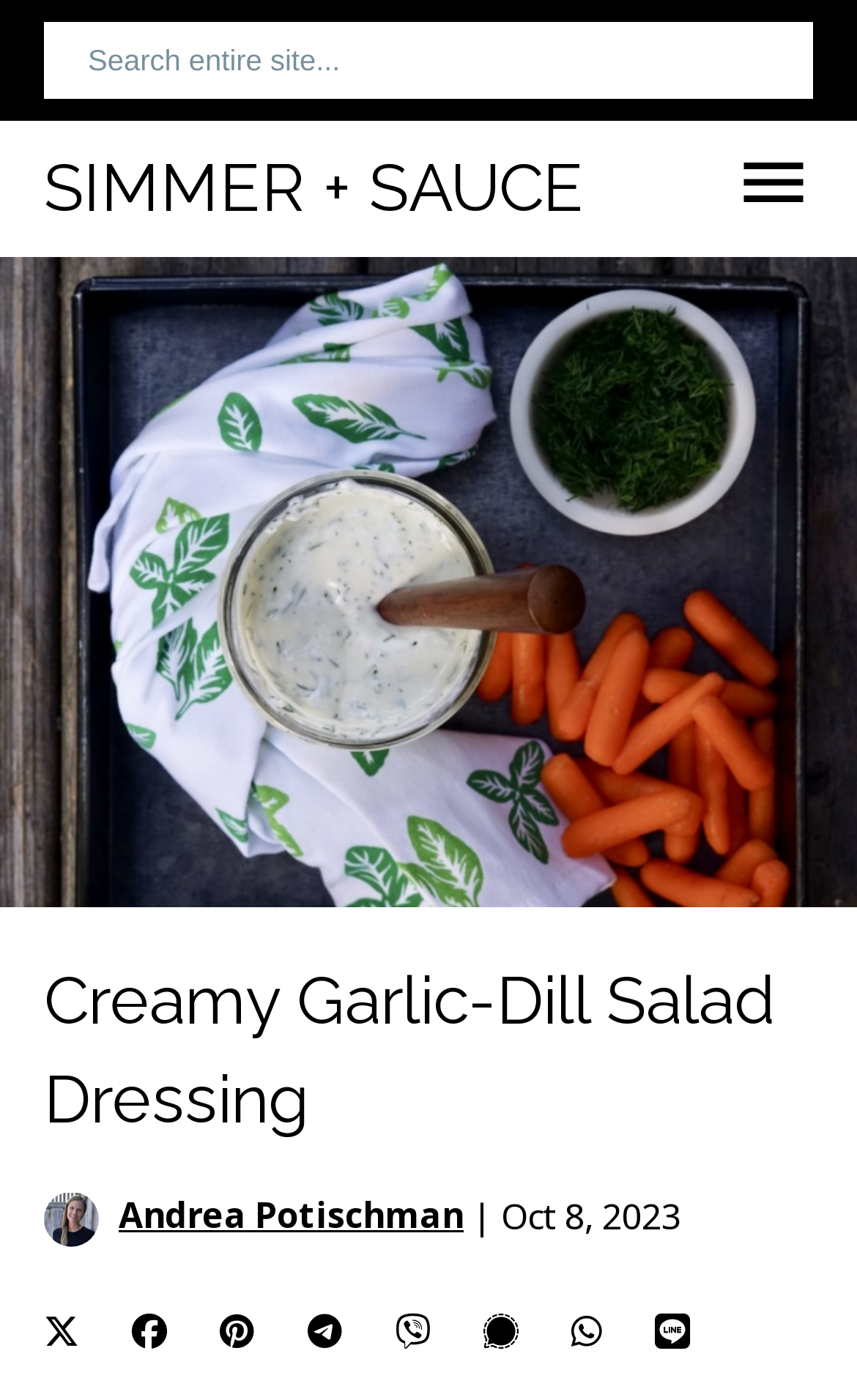Determine the bounding box coordinates of the element that should be clicked to execute the following command: "Share this article on social media".

[0.051, 0.933, 0.144, 0.967]